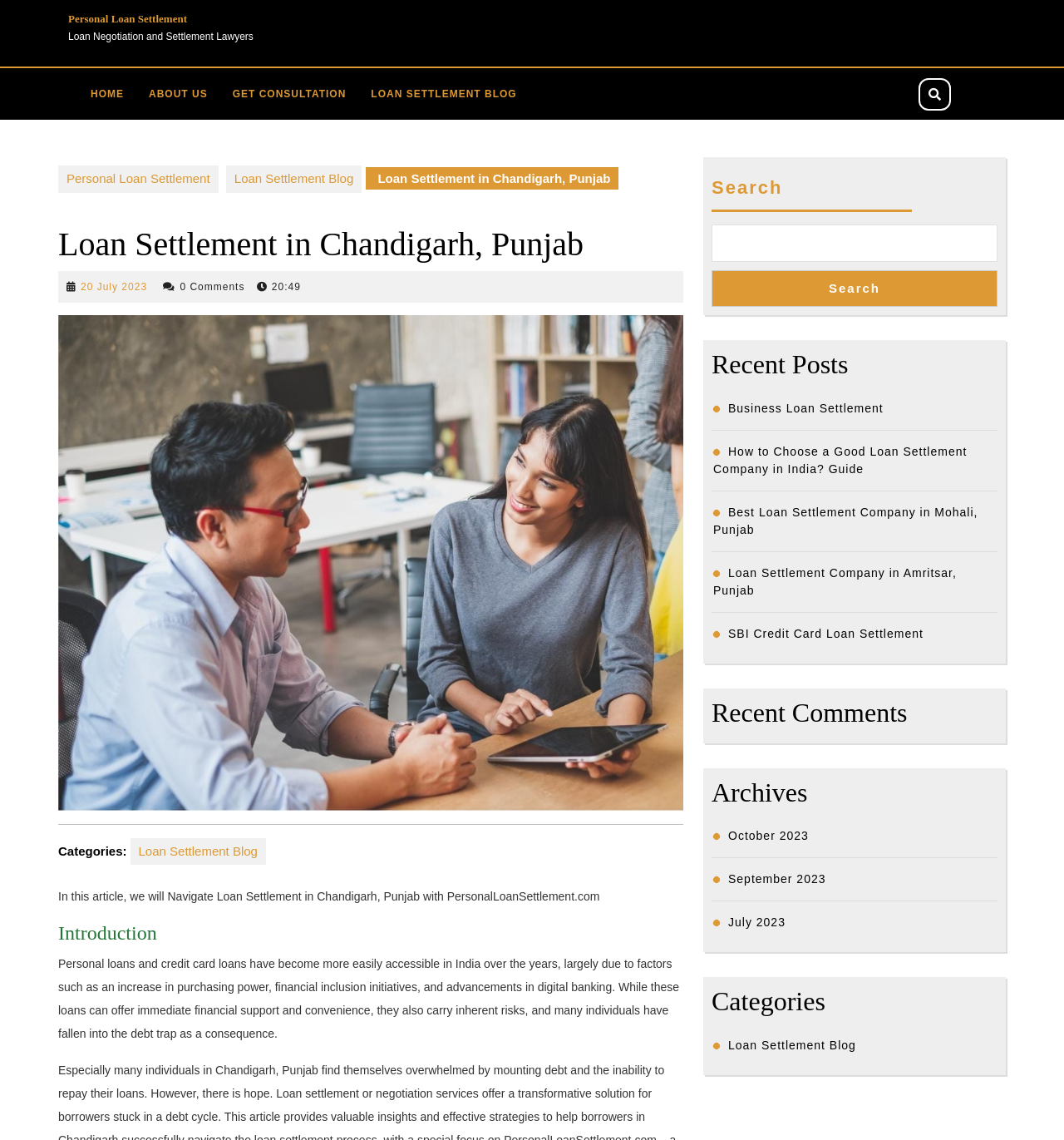What is the topic of the article on the webpage?
From the screenshot, provide a brief answer in one word or phrase.

Loan Settlement in Chandigarh, Punjab